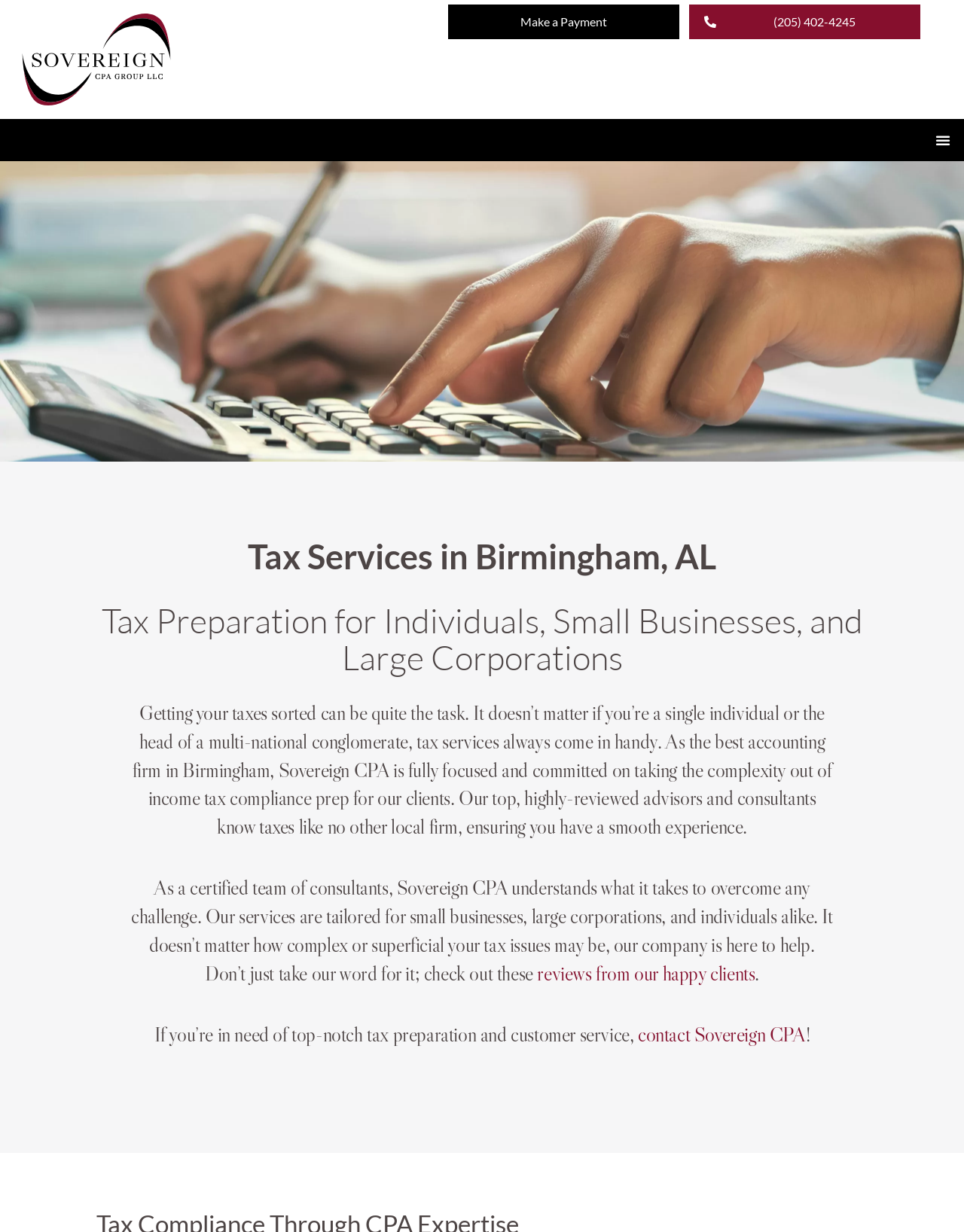What is the phone number to contact?
Look at the image and answer the question using a single word or phrase.

(205) 402-4245